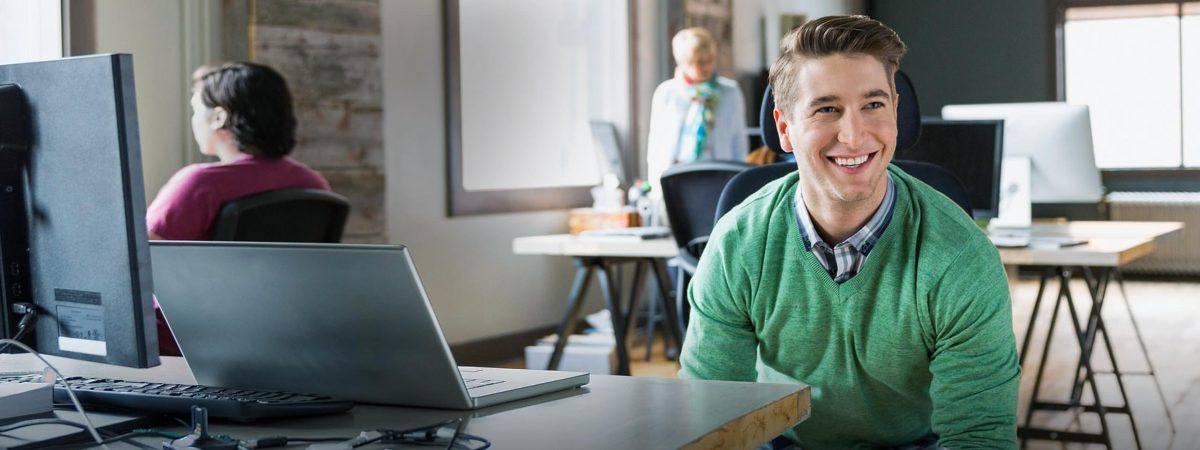Generate a detailed explanation of the scene depicted in the image.

In this inviting and collaborative workspace, a young man wearing a green sweater smiles brightly at the camera, embodying a positive and engaging atmosphere. He is seated at a modern desk with a laptop and a computer monitor in front of him, suggesting a focus on technology and productivity. In the background, two individuals are seen working, with one casually dressed in a pink shirt and another in attire that hints at creative engagement. The setting is illuminated with natural light filtering through the windows, enhancing the feeling of openness and community. This image reflects the vibrant spirit of the DevOps Training and Recognition Institute in Hyderabad, where positive job experiences and teamwork thrive.